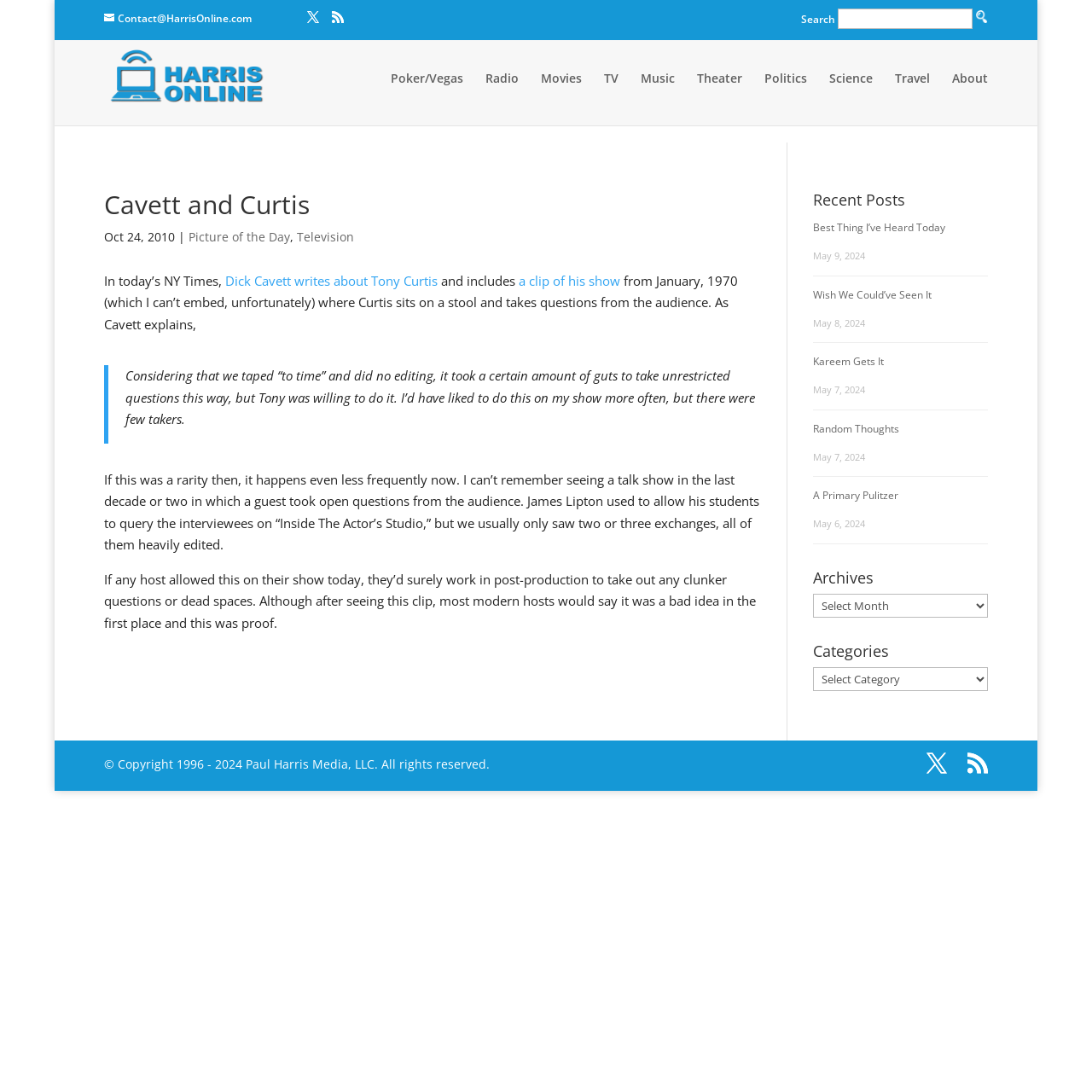What is the name of the website?
Refer to the image and offer an in-depth and detailed answer to the question.

The name of the website can be found in the top-left corner of the webpage, where it is written as 'Cavett and Curtis | Paul Harris Online'. This is also the title of the webpage.